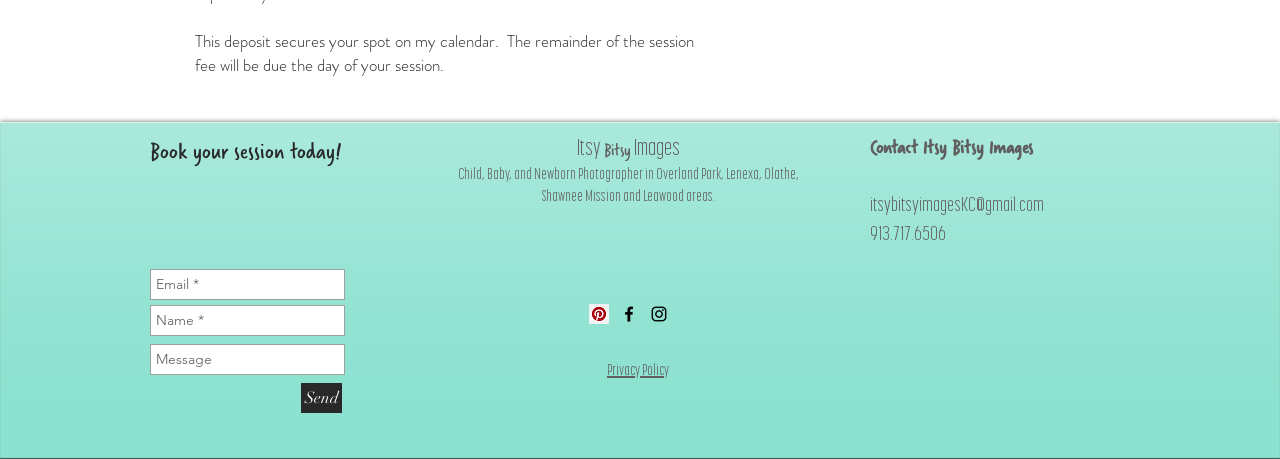Locate the bounding box of the UI element described by: "aria-label="Name *" name="name-*" placeholder="Name *"" in the given webpage screenshot.

[0.117, 0.664, 0.27, 0.732]